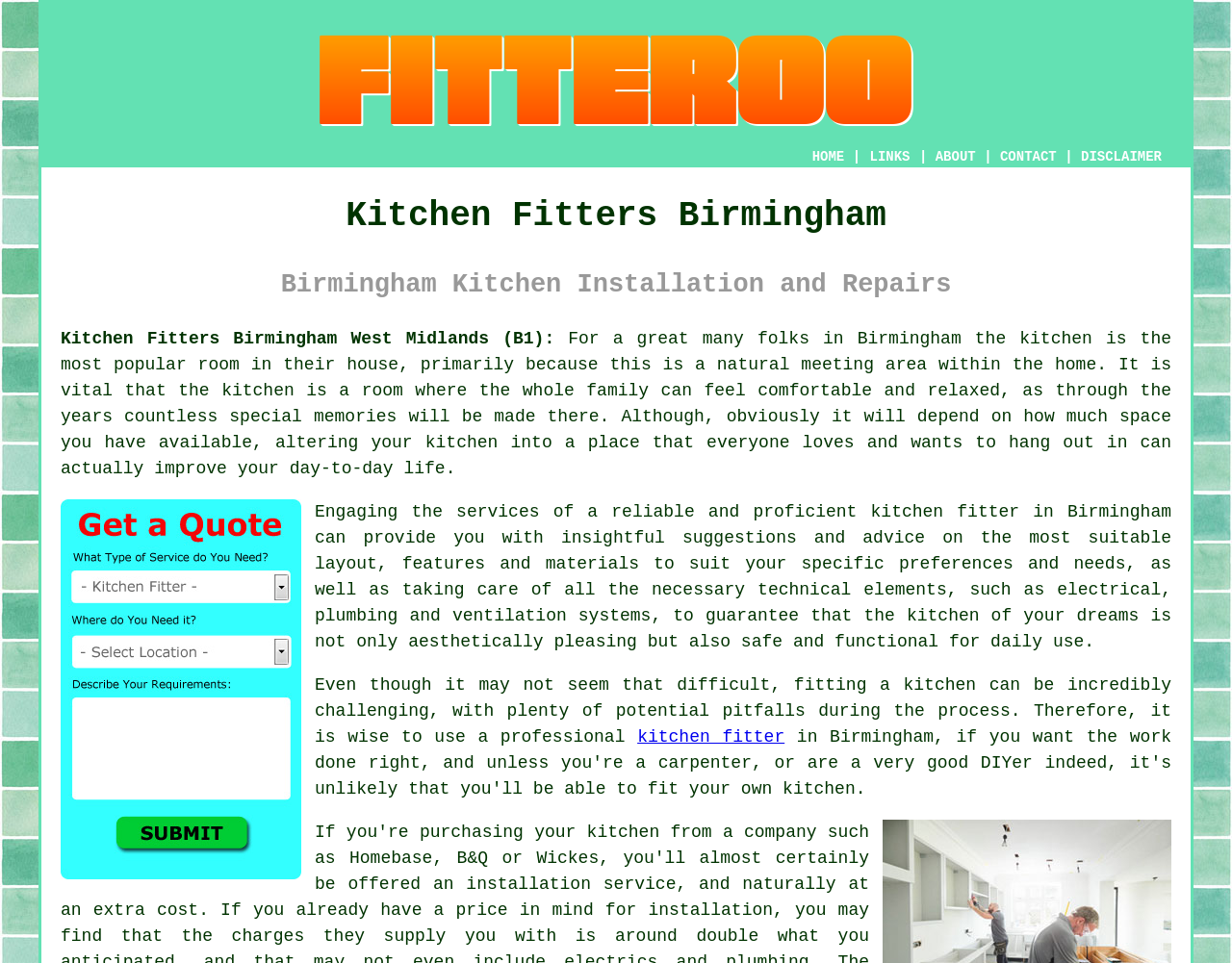What is the topic of the paragraph starting with 'For a great many folks in Birmingham...'?
Answer the question using a single word or phrase, according to the image.

Importance of kitchen